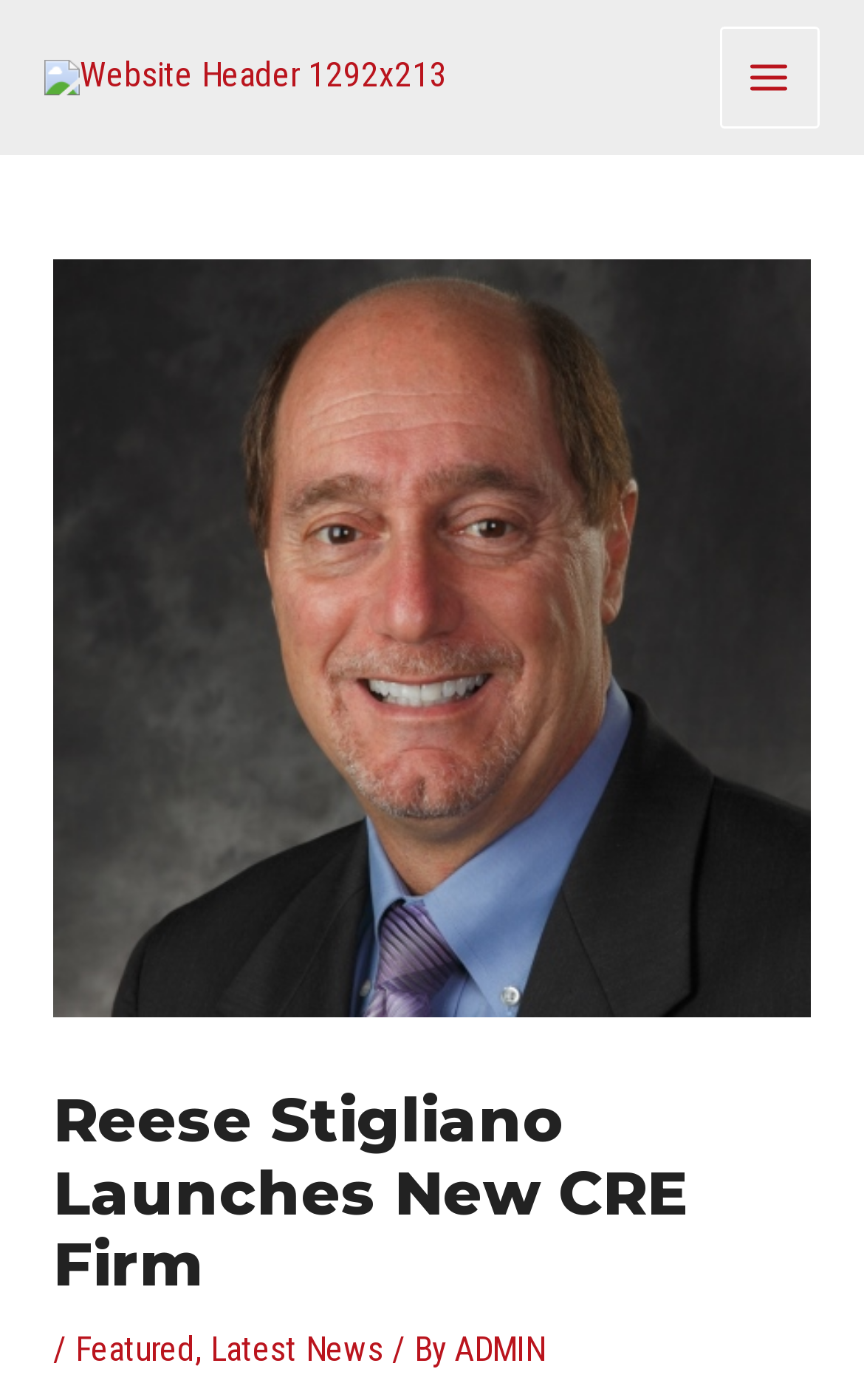Offer an in-depth caption of the entire webpage.

The webpage is about Reese Stigliano, a commercial real estate expert, and his new firm, Stigliano Commercial Real Estate. At the top of the page, there is a website header image that spans about half of the page's width, situated near the top left corner. Below the header image, there is a main menu button located at the top right corner of the page.

The main content of the page is divided into sections, with a prominent header section that takes up most of the page's height. The header section contains a heading that reads "Reese Stigliano Launches New CRE Firm" and is positioned near the top center of the page. Below the heading, there is a series of links and static text elements that form a navigation menu. The links include "Featured", "Latest News", and "ADMIN", separated by commas and a forward slash.

There are no other notable UI elements or images on the page besides the website header image and the main menu button. The overall structure of the page is simple and easy to navigate, with a clear focus on the header section and the navigation menu.